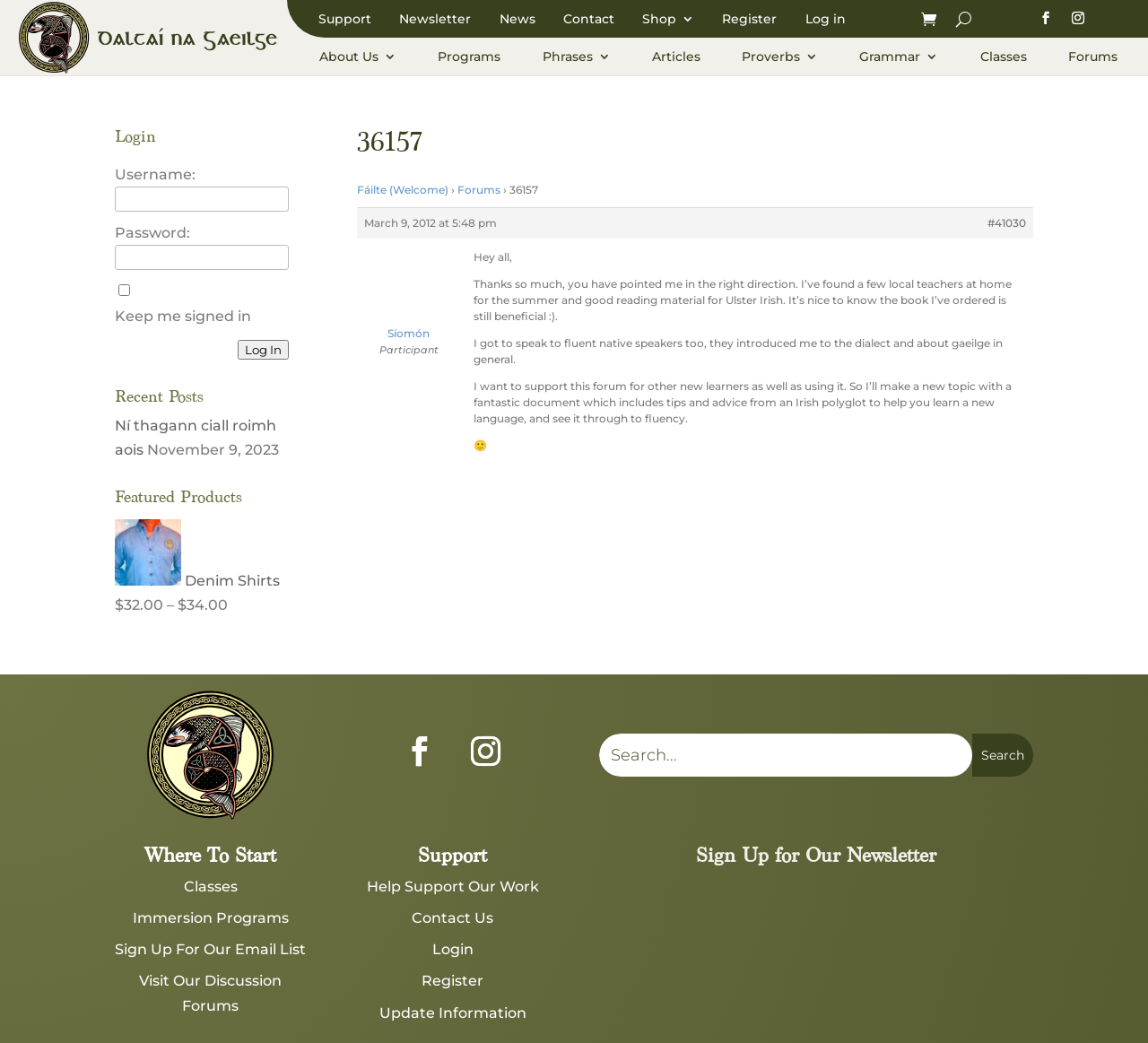Given the description "name="s" placeholder="Search..."", determine the bounding box of the corresponding UI element.

[0.522, 0.704, 0.847, 0.745]